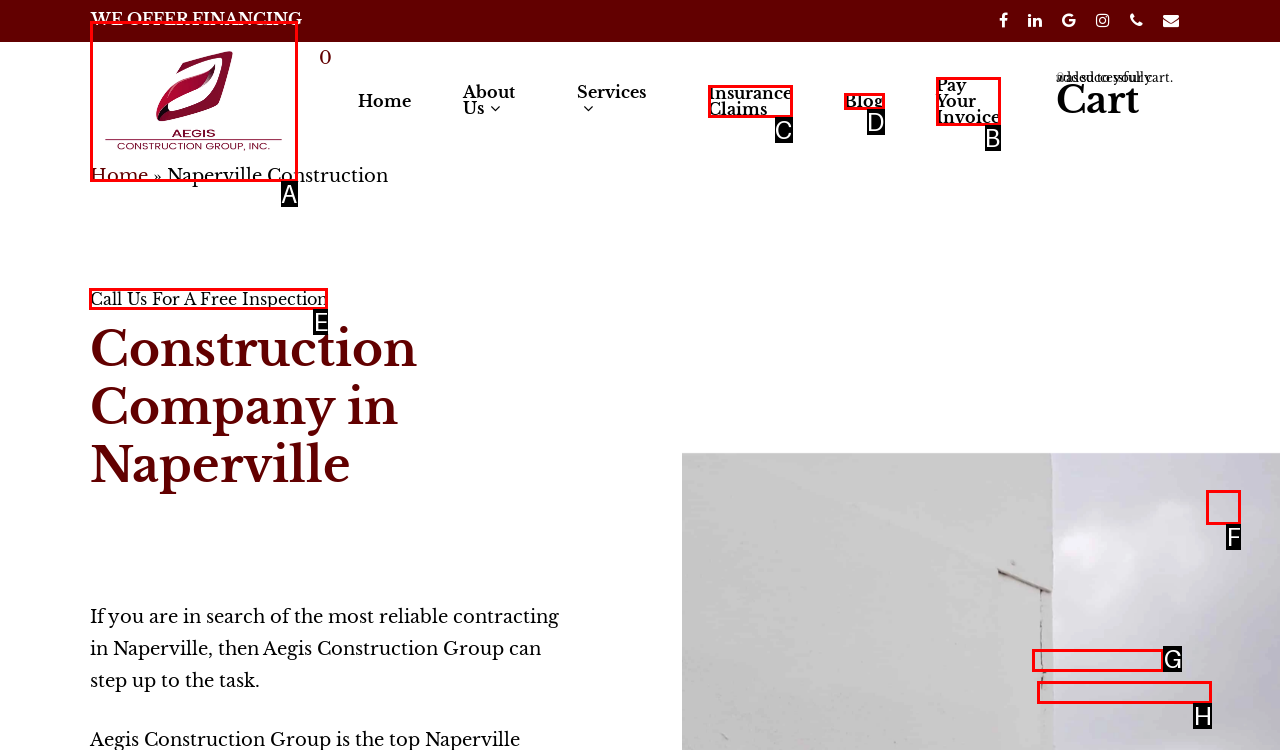Choose the HTML element to click for this instruction: Click the Call Us For A Free Inspection link Answer with the letter of the correct choice from the given options.

E